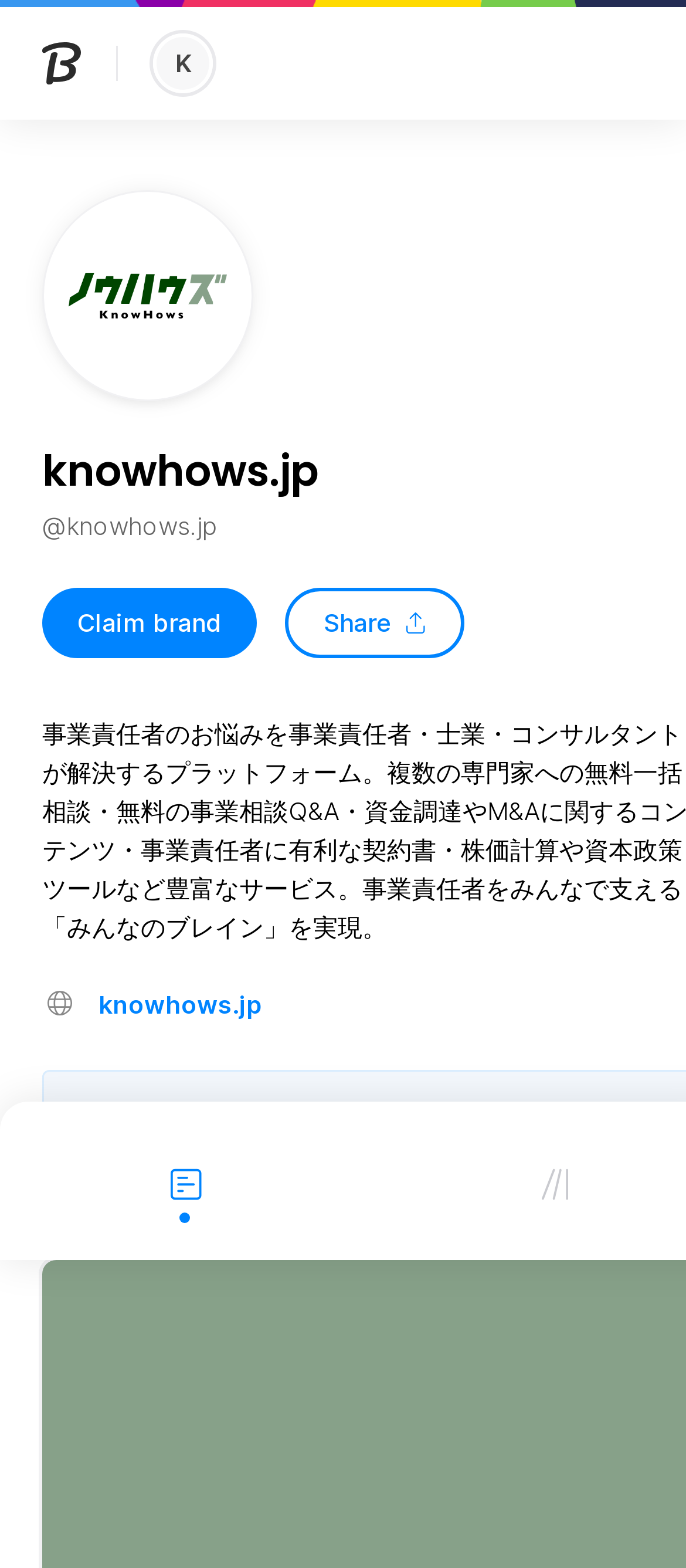What is the format of knowhows.jp's asset?
Answer the question based on the image using a single word or a brief phrase.

PNG and vector